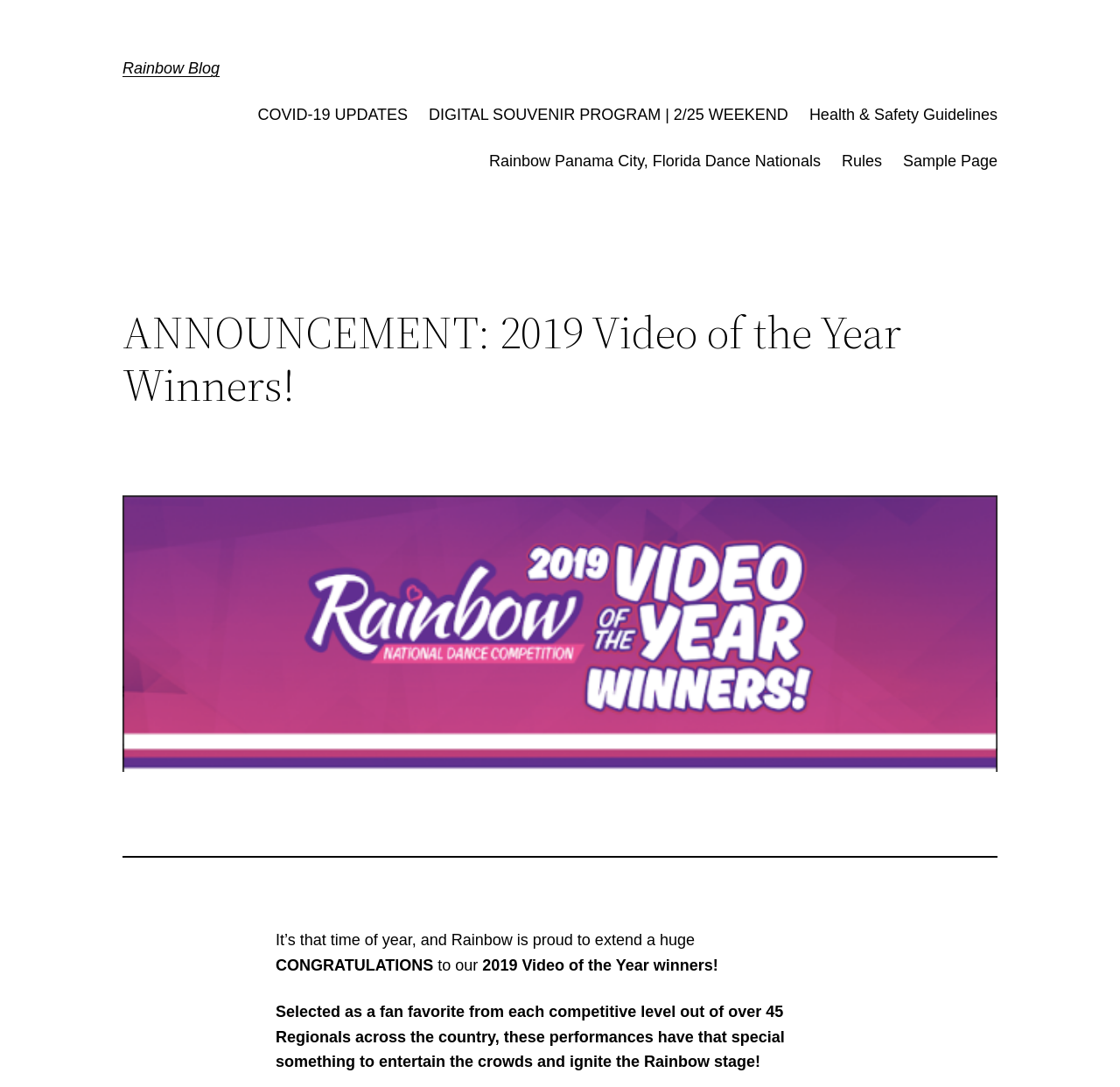What is the topic of the announcement?
Using the image as a reference, answer the question in detail.

The announcement is about the winners of the 2019 Video of the Year, as indicated by the heading element that says 'ANNOUNCEMENT: 2019 Video of the Year Winners!'.